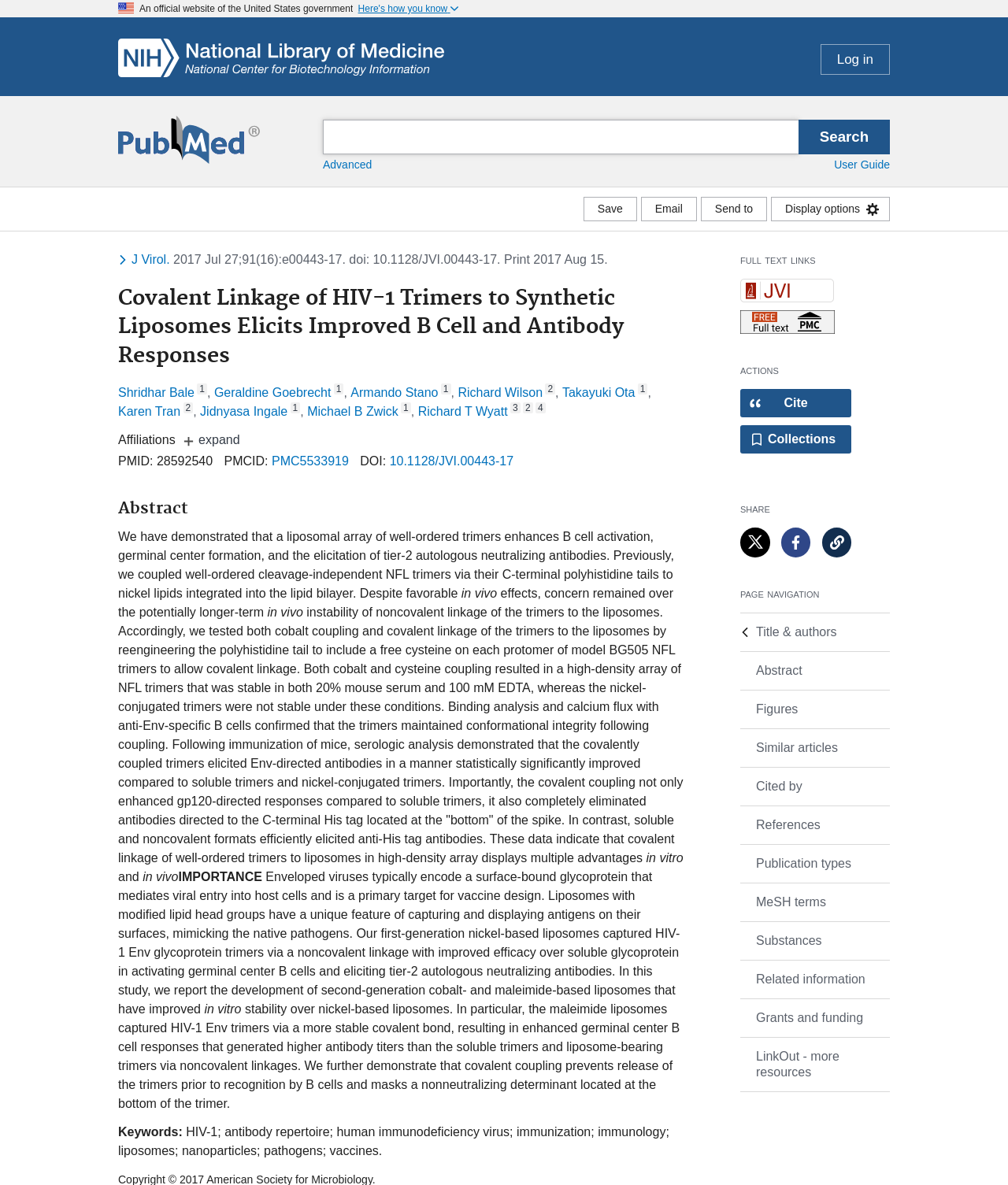Kindly provide the bounding box coordinates of the section you need to click on to fulfill the given instruction: "Search for a term".

[0.32, 0.101, 0.792, 0.13]